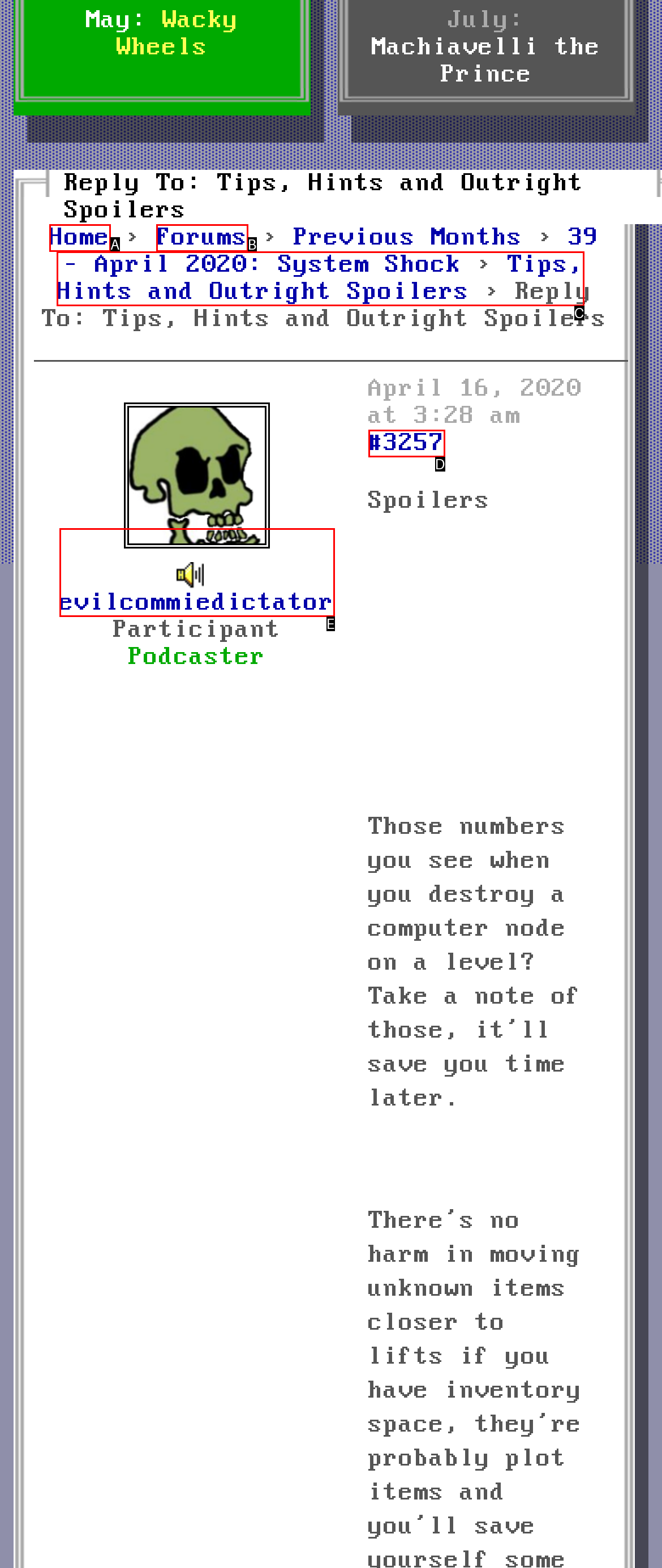Which option corresponds to the following element description: Tips, Hints and Outright Spoilers?
Please provide the letter of the correct choice.

C